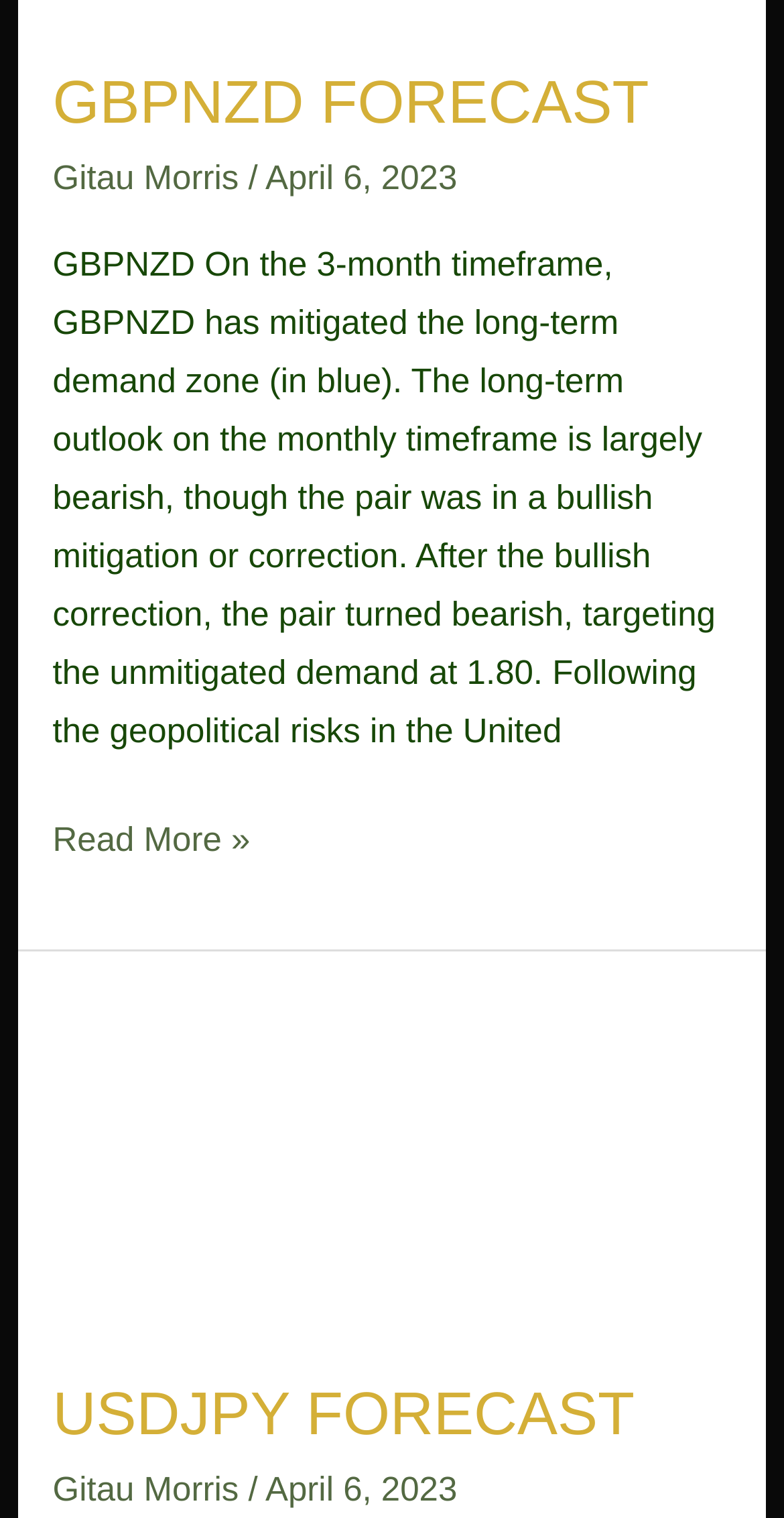Given the description: "alt="USDJPY"", determine the bounding box coordinates of the UI element. The coordinates should be formatted as four float numbers between 0 and 1, [left, top, right, bottom].

[0.067, 0.753, 0.933, 0.778]